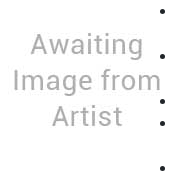Break down the image and describe every detail you can observe.

The image titled "technique tablet" accompanies a discussion surrounding contemporary artistry and creative expression during challenging times, particularly in the context of the pandemic. This segment highlights various artistic endeavors aimed at community engagement and resilience. The visual narrative reinforces themes from the surrounding text, which explores concepts such as accessibility to the arts and the significance of cross-cultural and boundary-crossing artistic expressions. The accompanying text references the intersections of art, culture, and social commentary, particularly in relation to contemporary issues faced by artists and communities alike.